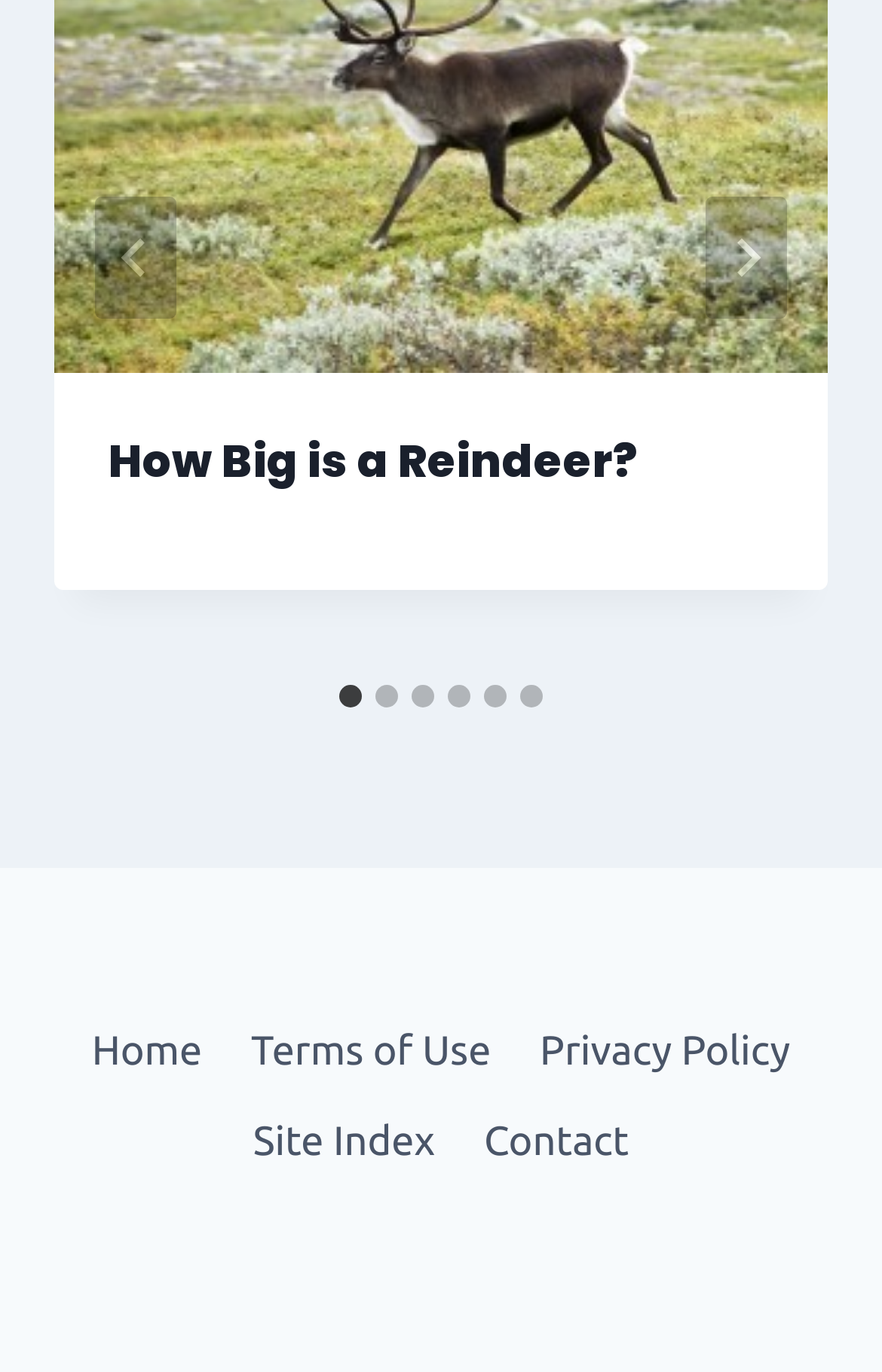Specify the bounding box coordinates of the element's area that should be clicked to execute the given instruction: "Go to the home page". The coordinates should be four float numbers between 0 and 1, i.e., [left, top, right, bottom].

[0.076, 0.735, 0.257, 0.8]